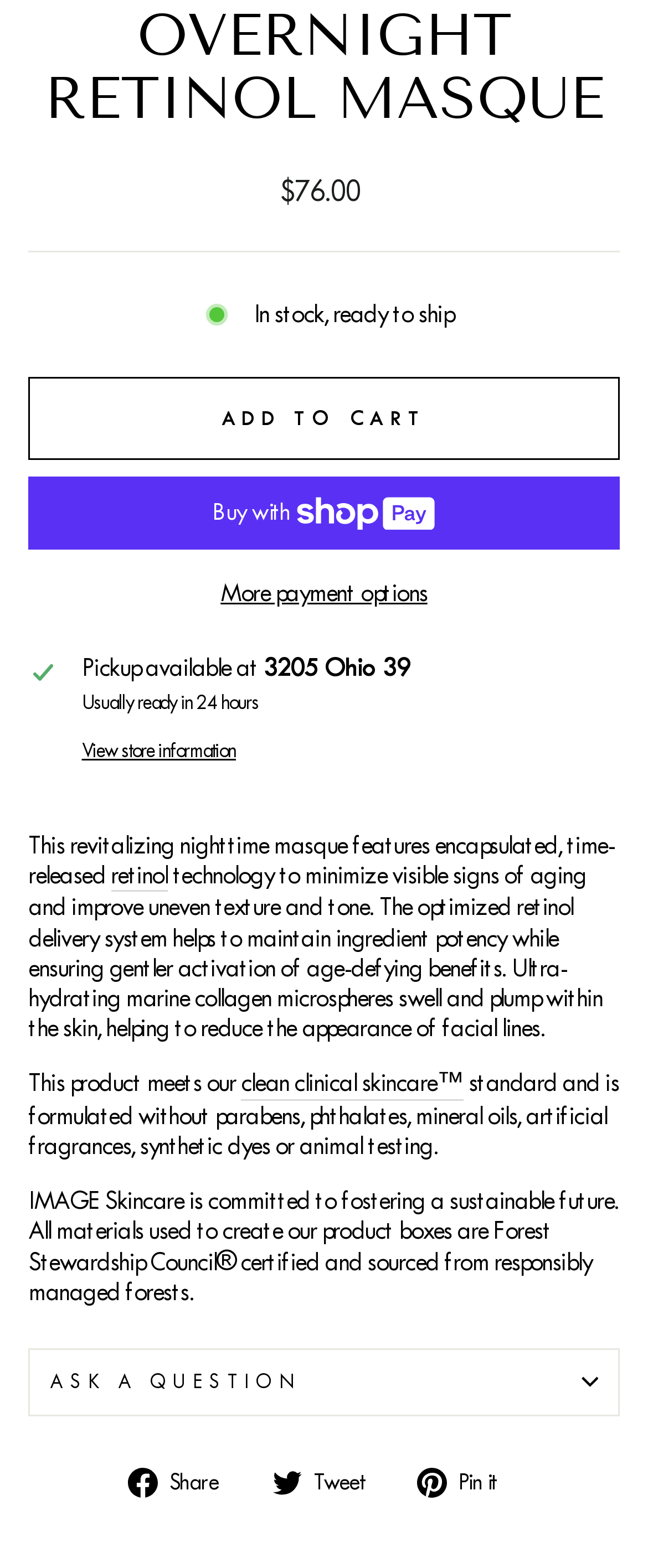What is the main ingredient of the product?
Please answer the question with a detailed and comprehensive explanation.

The main ingredient of the product is retinol, which is mentioned in the product description as 'encapsulated, time-released retinol technology' and also as a link to 'retinol'.